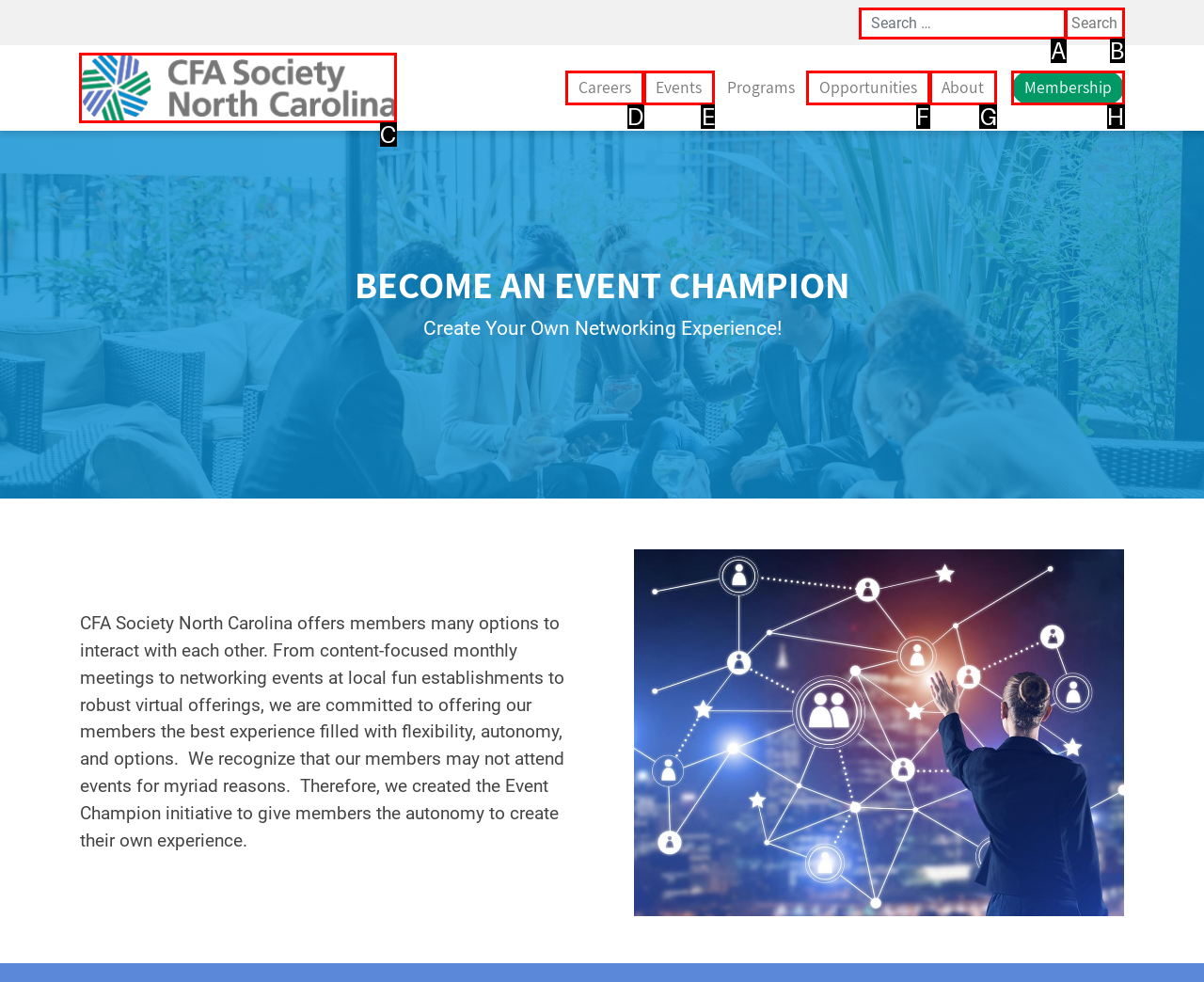Select the letter of the UI element that matches this task: go to CFA Society North Carolina homepage
Provide the answer as the letter of the correct choice.

C